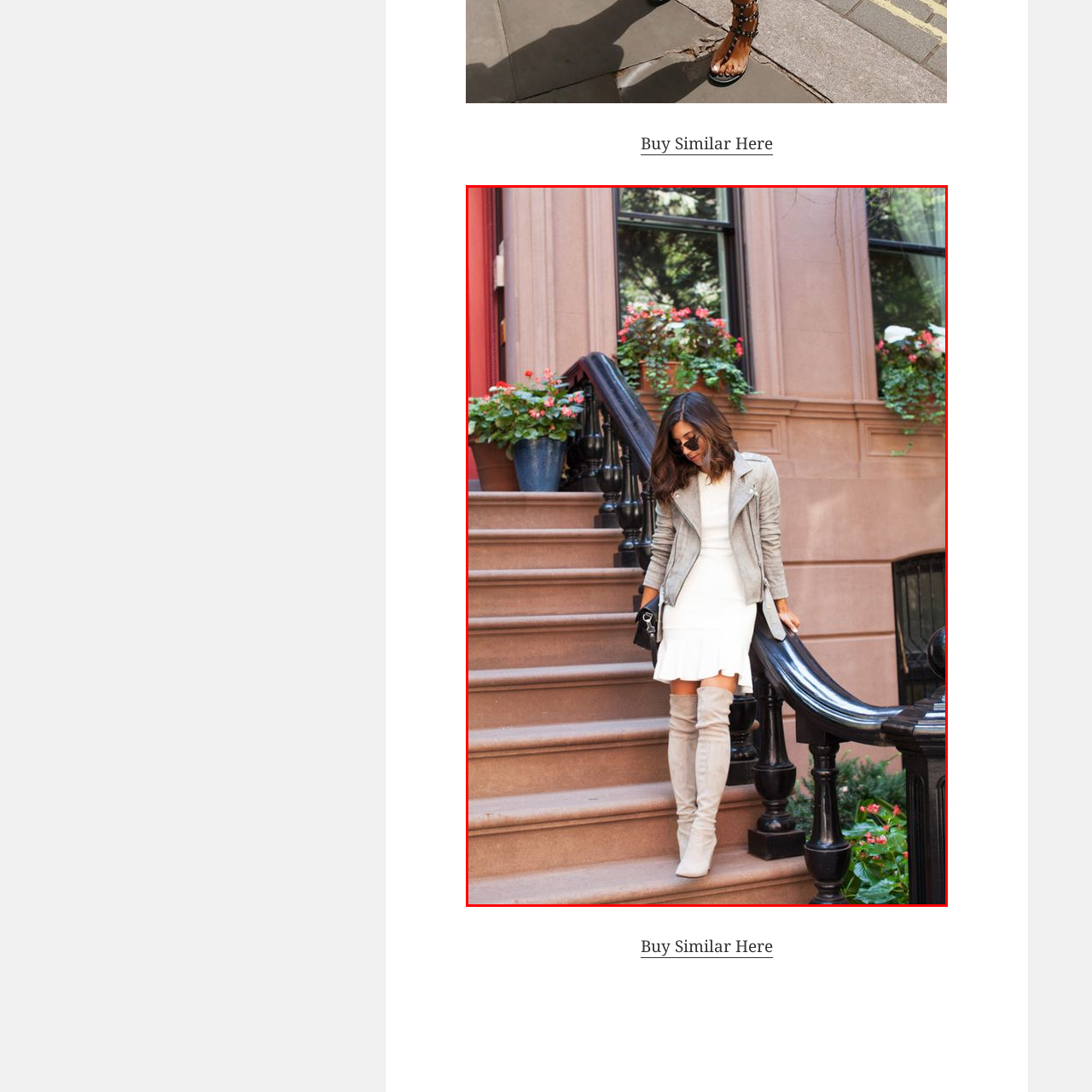What is the color of the woman's boots?
Examine the image within the red bounding box and provide a comprehensive answer to the question.

According to the caption, the woman's knee-high boots are beige in color, which enhances her overall outfit and gives it a sophisticated yet trendy flair.